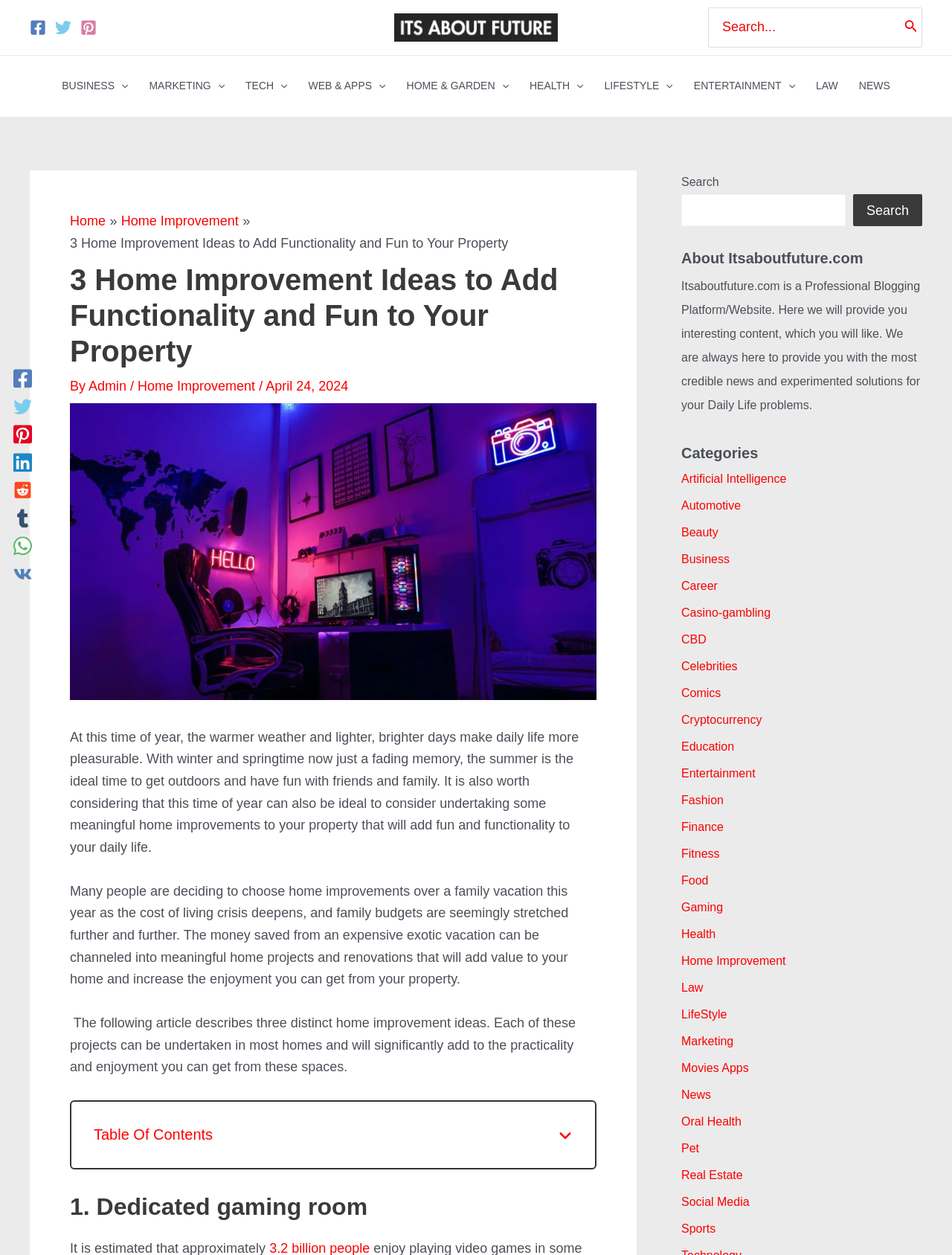Could you find the bounding box coordinates of the clickable area to complete this instruction: "Read the article about 3 Home Improvement Ideas"?

[0.073, 0.209, 0.627, 0.294]